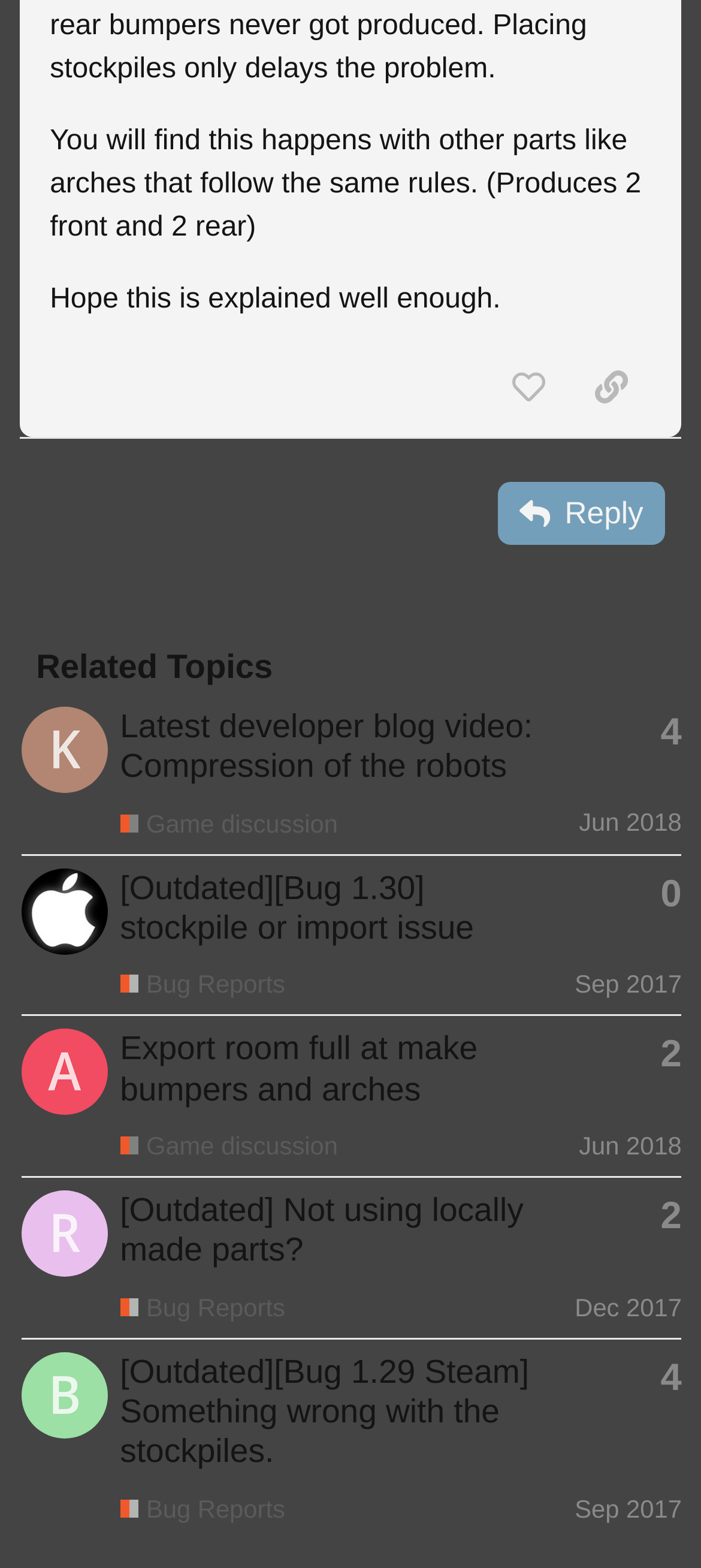Please indicate the bounding box coordinates of the element's region to be clicked to achieve the instruction: "View Kiaza's profile". Provide the coordinates as four float numbers between 0 and 1, i.e., [left, top, right, bottom].

[0.03, 0.468, 0.153, 0.487]